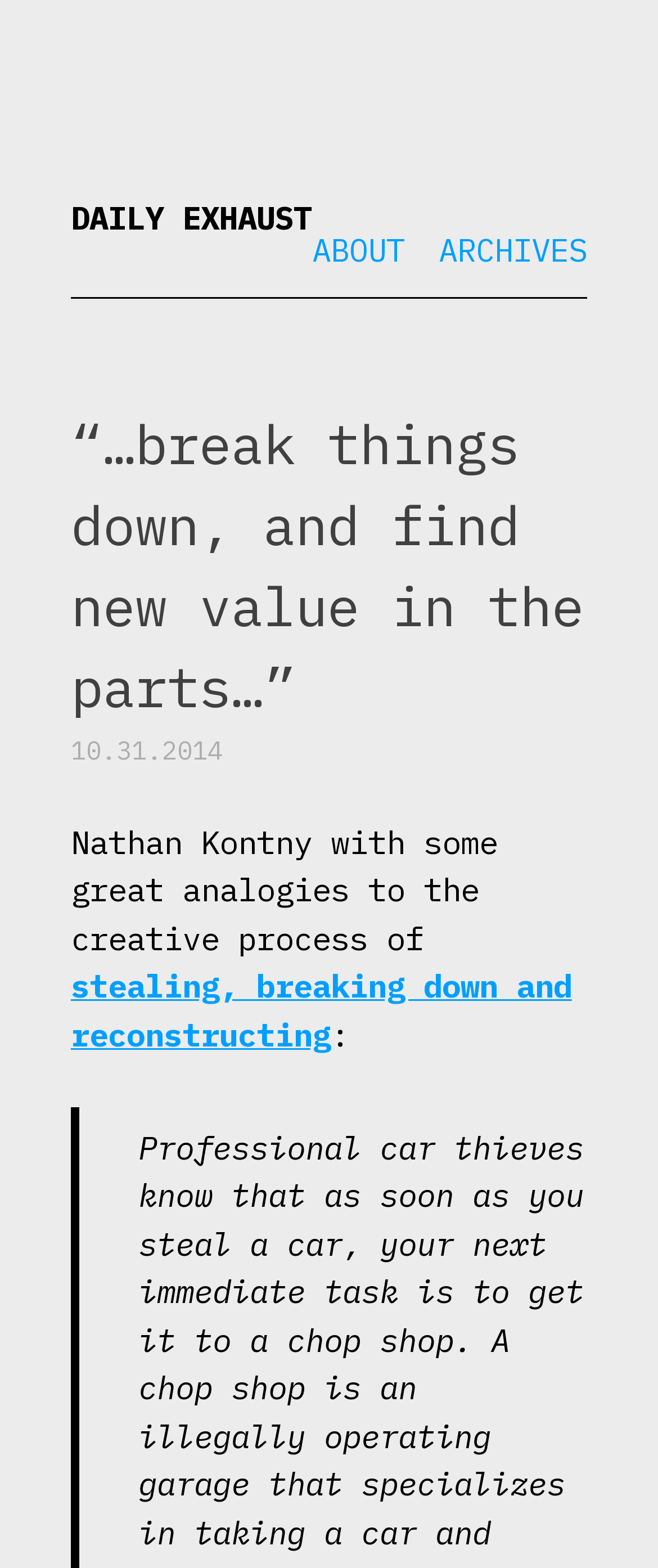Locate the UI element that matches the description stealing, breaking down and reconstructing in the webpage screenshot. Return the bounding box coordinates in the format (top-left x, top-left y, bottom-right x, bottom-right y), with values ranging from 0 to 1.

[0.108, 0.616, 0.869, 0.672]